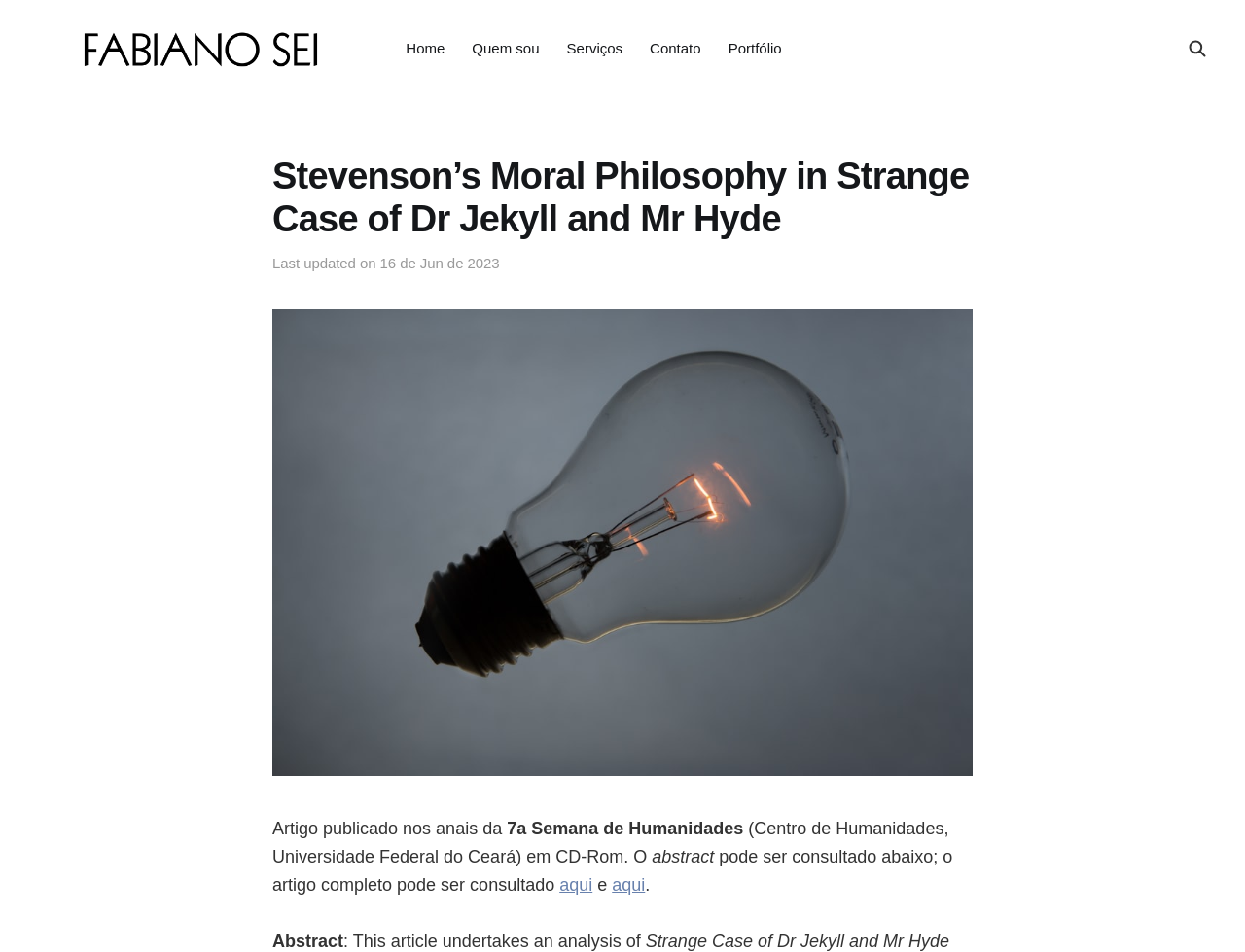How many links are there in the top navigation bar?
Please provide a comprehensive answer based on the contents of the image.

The number of links in the top navigation bar can be found by looking at the top section of the webpage, where there are links with the texts 'Home', 'Quem sou', 'Serviços', 'Contato', and 'Portfólio'.